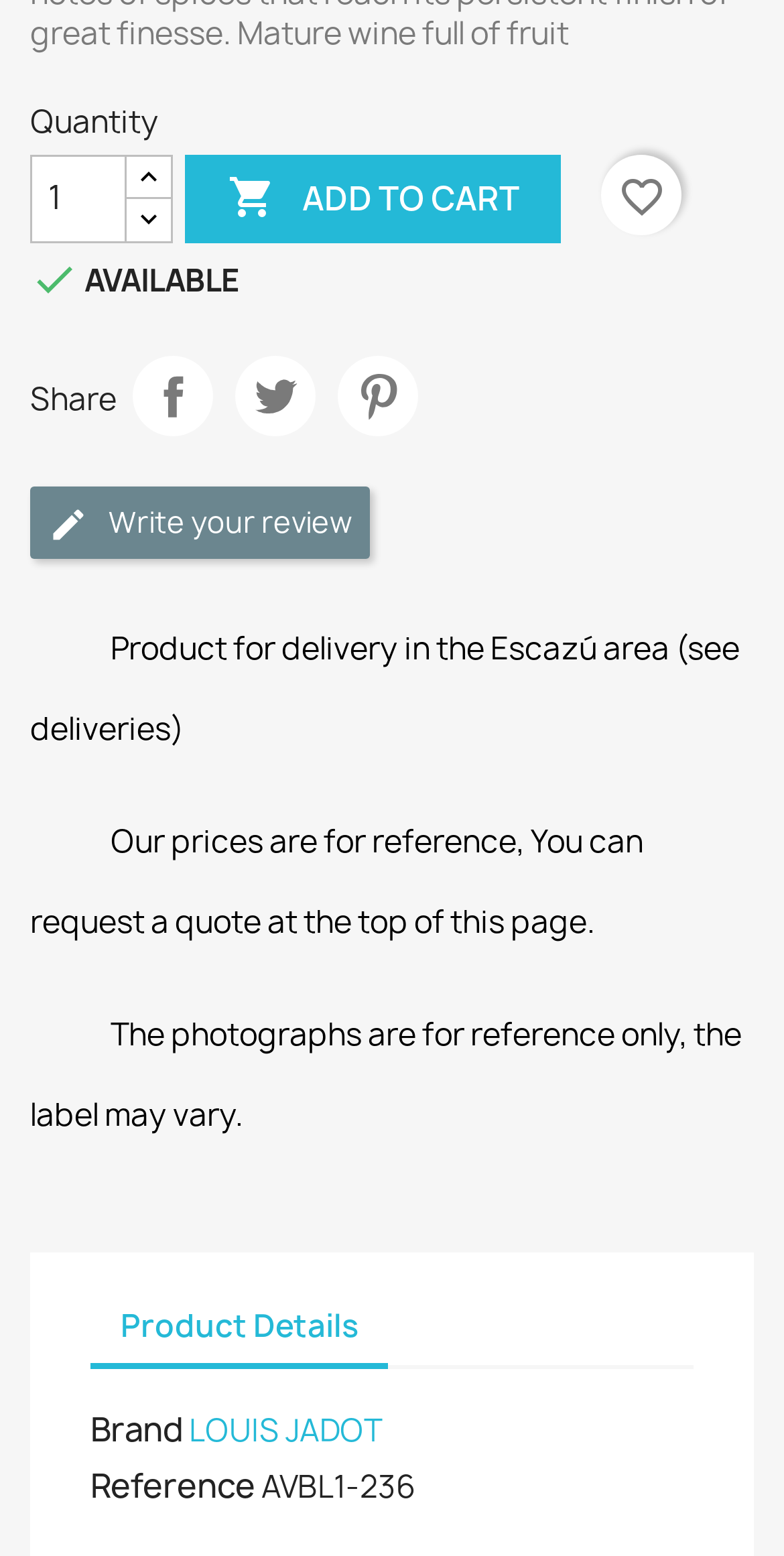Please identify the bounding box coordinates of the clickable area that will fulfill the following instruction: "Change quantity". The coordinates should be in the format of four float numbers between 0 and 1, i.e., [left, top, right, bottom].

[0.038, 0.099, 0.162, 0.156]